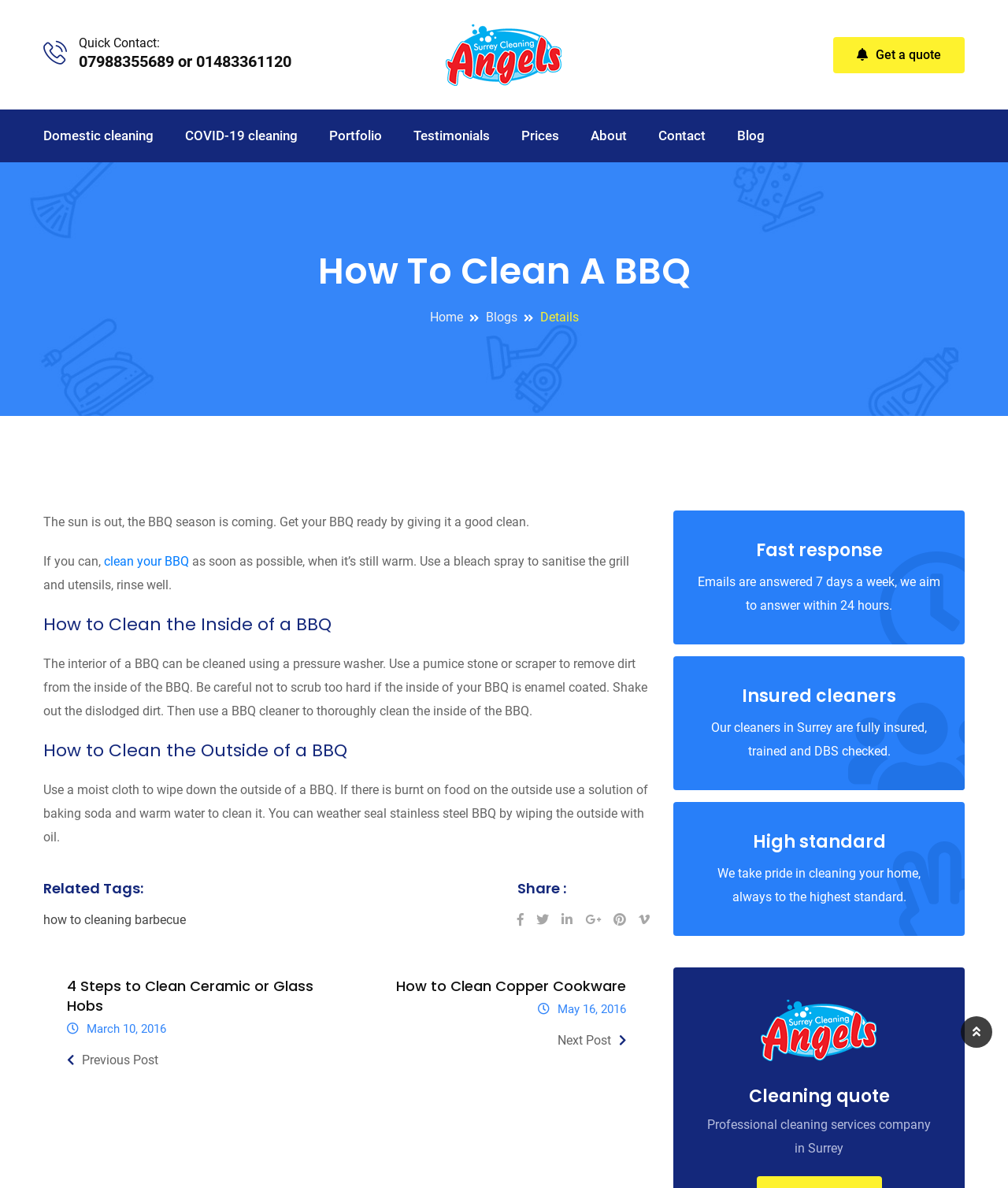Pinpoint the bounding box coordinates for the area that should be clicked to perform the following instruction: "Click the 'logo'".

[0.429, 0.02, 0.571, 0.072]